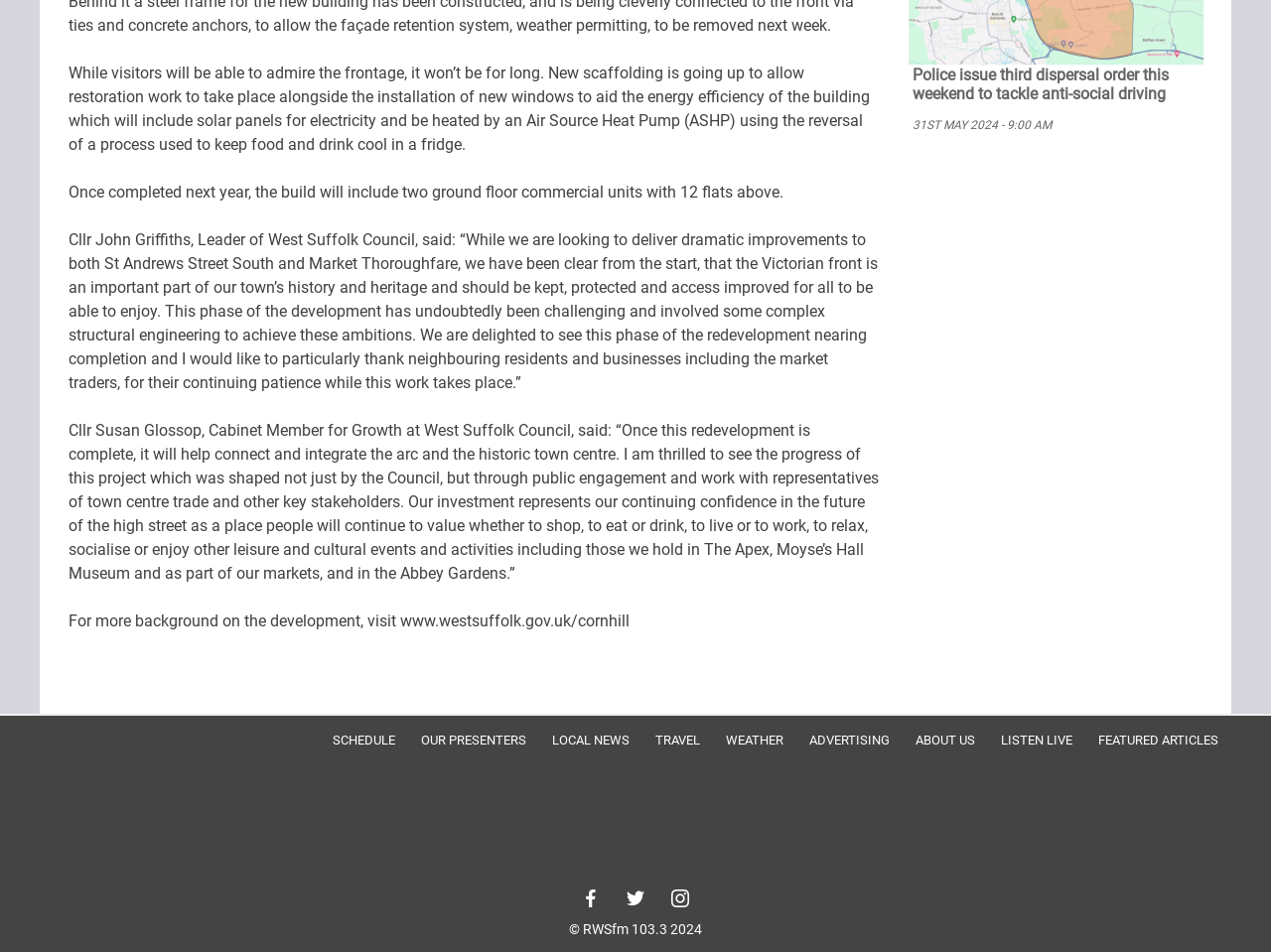Please find the bounding box for the UI element described by: "Listen Live".

[0.777, 0.765, 0.854, 0.789]